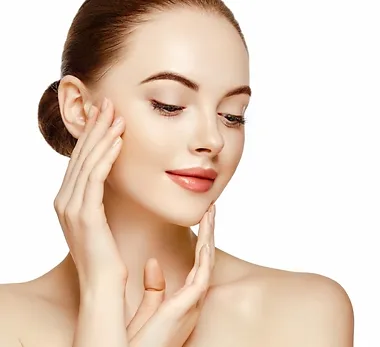Explain in detail what you see in the image.

The image features a youthful woman with flawless skin gently touching her face, exuding a sense of elegance and tranquility. Her soft smile and serene expression highlight the natural beauty of her complexion, making it an ideal representation of beauty and skincare. The backdrop is white, enhancing the focus on her radiant features, which suggests a theme of self-care and rejuvenation.

In the context of skincare treatments, this image could symbolize the positive effects of advanced techniques such as Platelet Rich Plasma (PRP) and Platelet Rich Fibrin (PRF) treatments. Both procedures aim to enhance skin appearance and address problems like aging, suggesting that such therapies can provide natural-looking results with minimal risk. This aligns with the trend of using innovative, body-derived treatments for cosmetic enhancements, promoting a holistic and natural approach to beauty.